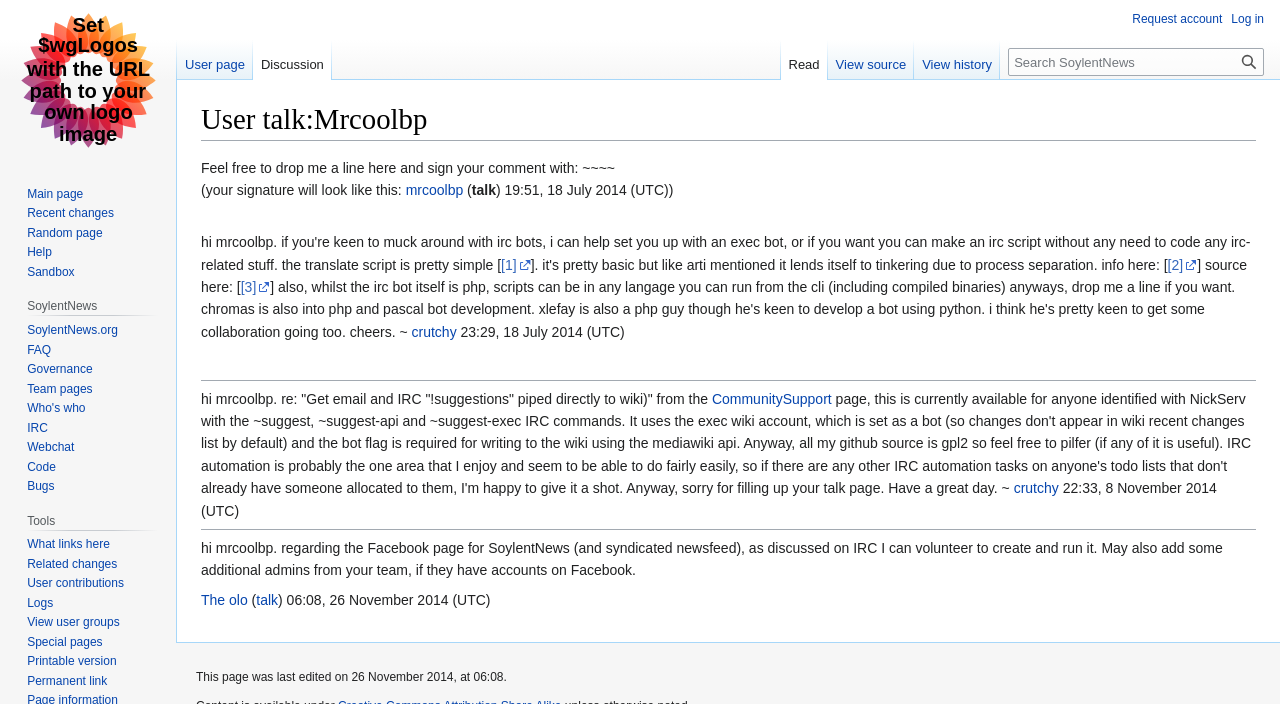Find the bounding box coordinates of the area that needs to be clicked in order to achieve the following instruction: "Search SoylentNews". The coordinates should be specified as four float numbers between 0 and 1, i.e., [left, top, right, bottom].

[0.788, 0.068, 0.988, 0.108]